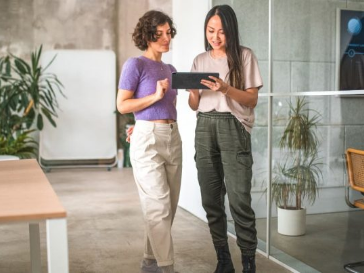Describe every significant element in the image thoroughly.

In a modern office space, two women engage in a collaborative discussion, each focused on a digital tablet held by one of them. The woman on the left, dressed in a purple shirt and light-colored high-waisted trousers, stands with an attentive expression, as she looks at the screen. The woman on the right, wearing a loose beige shirt and dark olive cargo pants, holds the tablet and actively shares insights. Behind them, natural light filters through large glass panels, revealing greenery that adds to the inviting atmosphere of creativity and teamwork within the workspace. This moment captures the essence of collaboration and the sharing of ideas in a contemporary work environment, highlighting trends in web design and development for 2024.